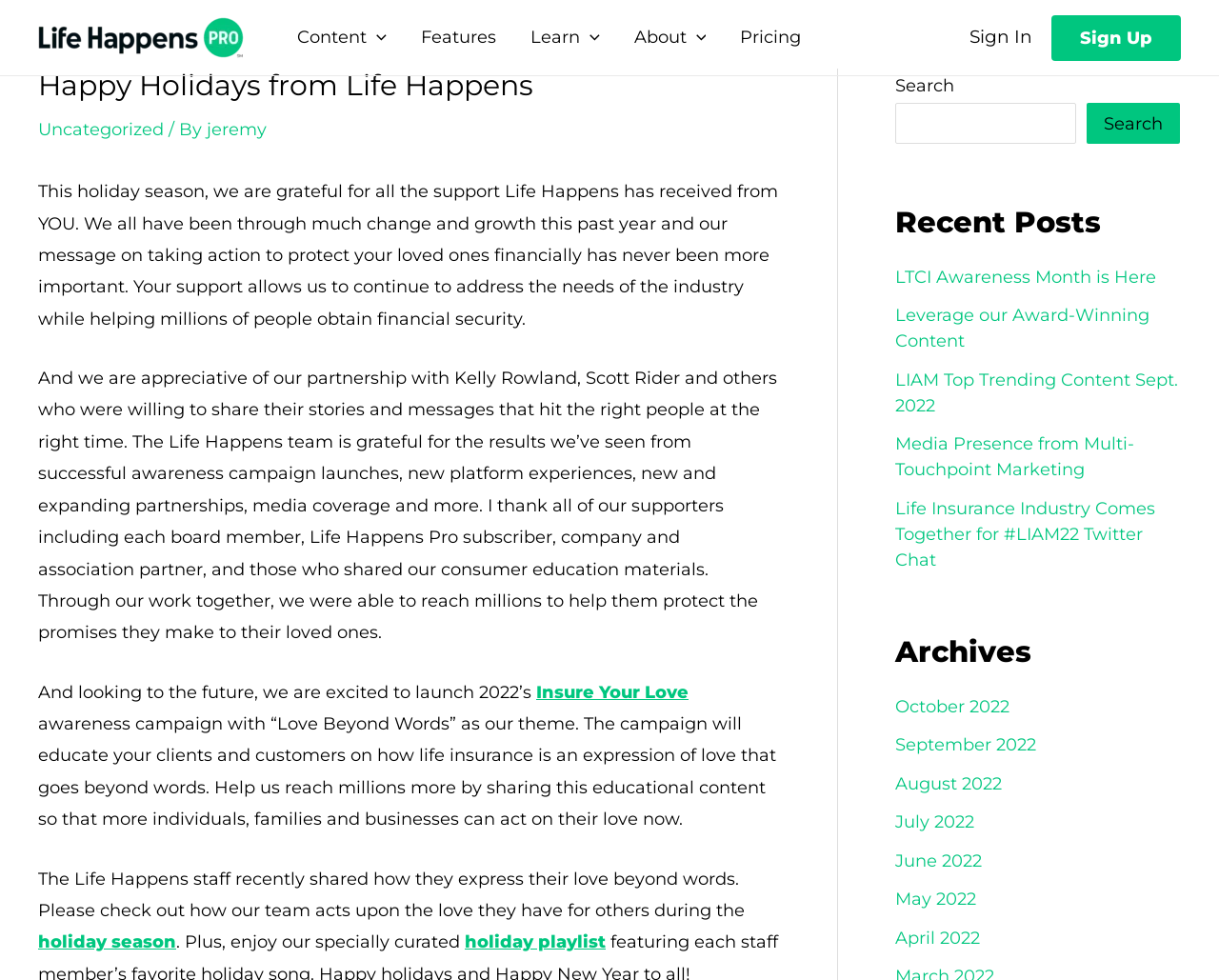Create a detailed summary of the webpage's content and design.

The webpage is titled "Happy Holidays from Life Happens – Life Happens Pro" and features a navigation menu at the top with links to "Content", "Features", "Learn", "About", and "Pricing". On the top right, there are links to "Sign In" and "Sign Up".

Below the navigation menu, there is a header section with a heading "Happy Holidays from Life Happens" and a subheading "By jeremy". The main content of the page is a holiday message from Life Happens, expressing gratitude for the support received and highlighting the achievements of the past year. The message also looks forward to the future and announces the launch of the 2022 "Insure Your Love" awareness campaign.

The page also features a section with recent posts, including links to articles such as "LTCI Awareness Month is Here" and "Media Presence from Multi-Touchpoint Marketing". Below this section, there is an archives section with links to past months, from October 2022 to April 2022.

On the right side of the page, there is a complementary section with a search bar and a heading "Recent Posts". There are also several images scattered throughout the page, including a logo for Life Happens Pro and icons for the navigation menu links.